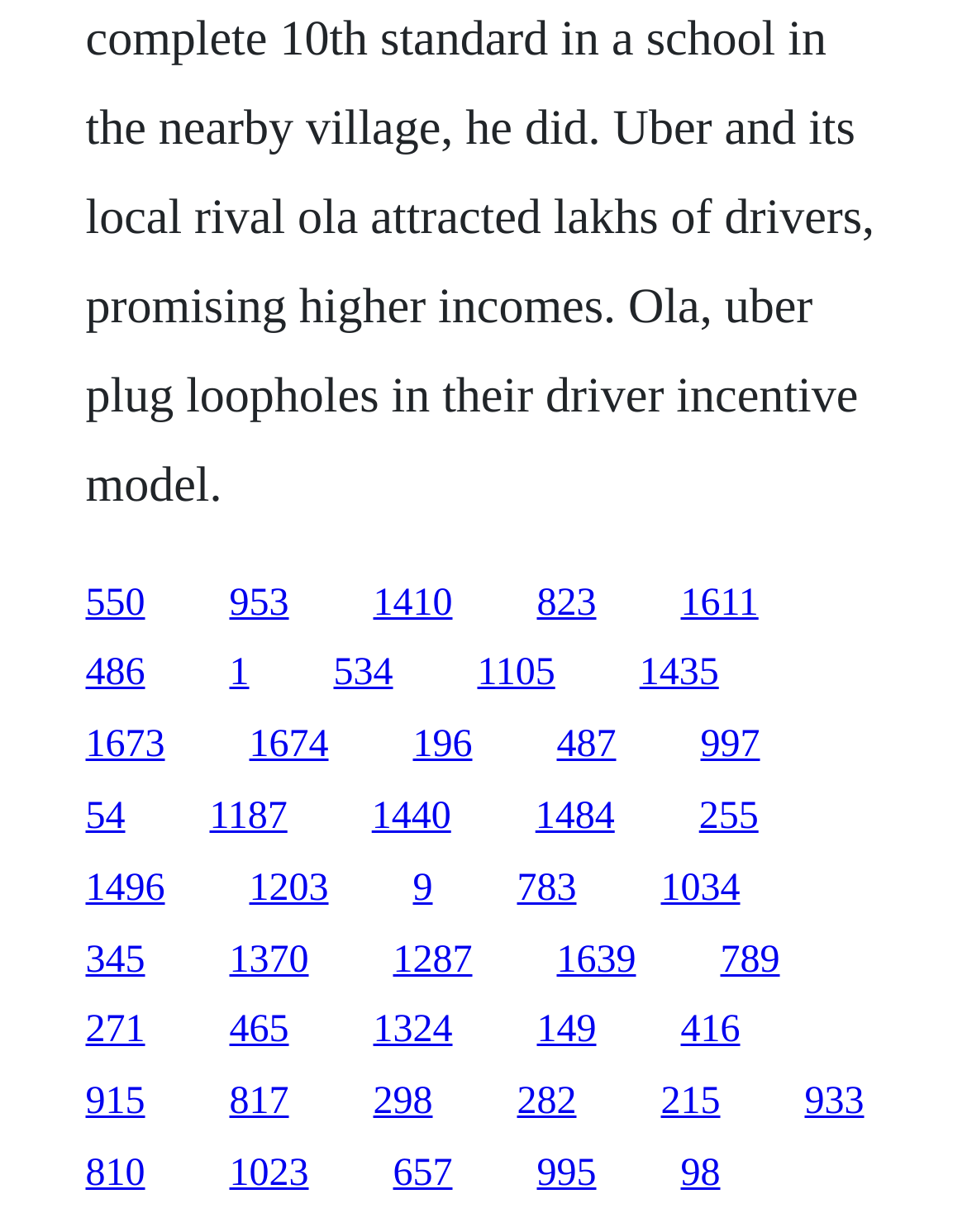Find the bounding box of the UI element described as follows: "54".

[0.088, 0.646, 0.129, 0.68]